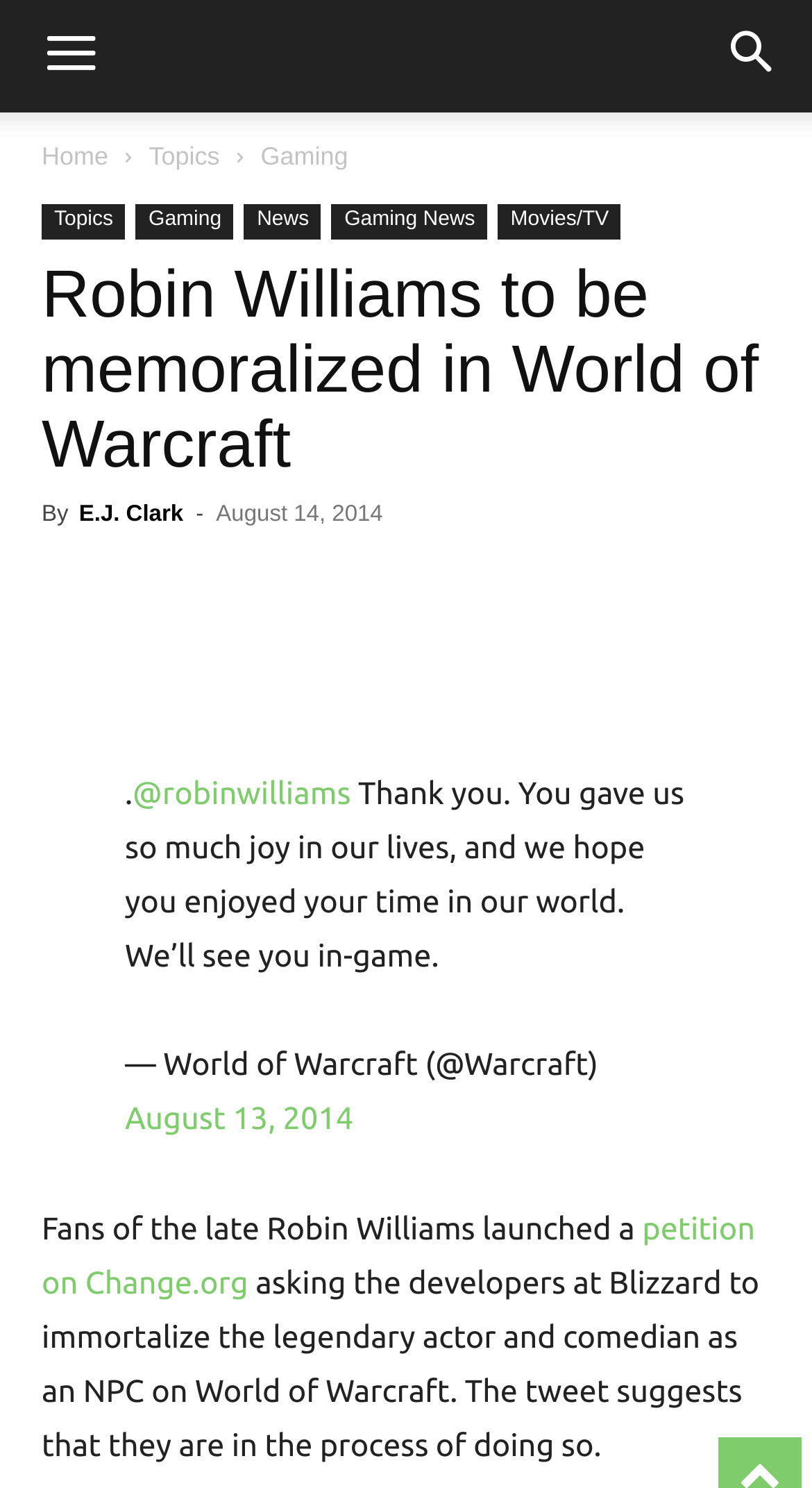Pinpoint the bounding box coordinates of the element you need to click to execute the following instruction: "Visit the petition on Change.org". The bounding box should be represented by four float numbers between 0 and 1, in the format [left, top, right, bottom].

[0.051, 0.813, 0.93, 0.873]